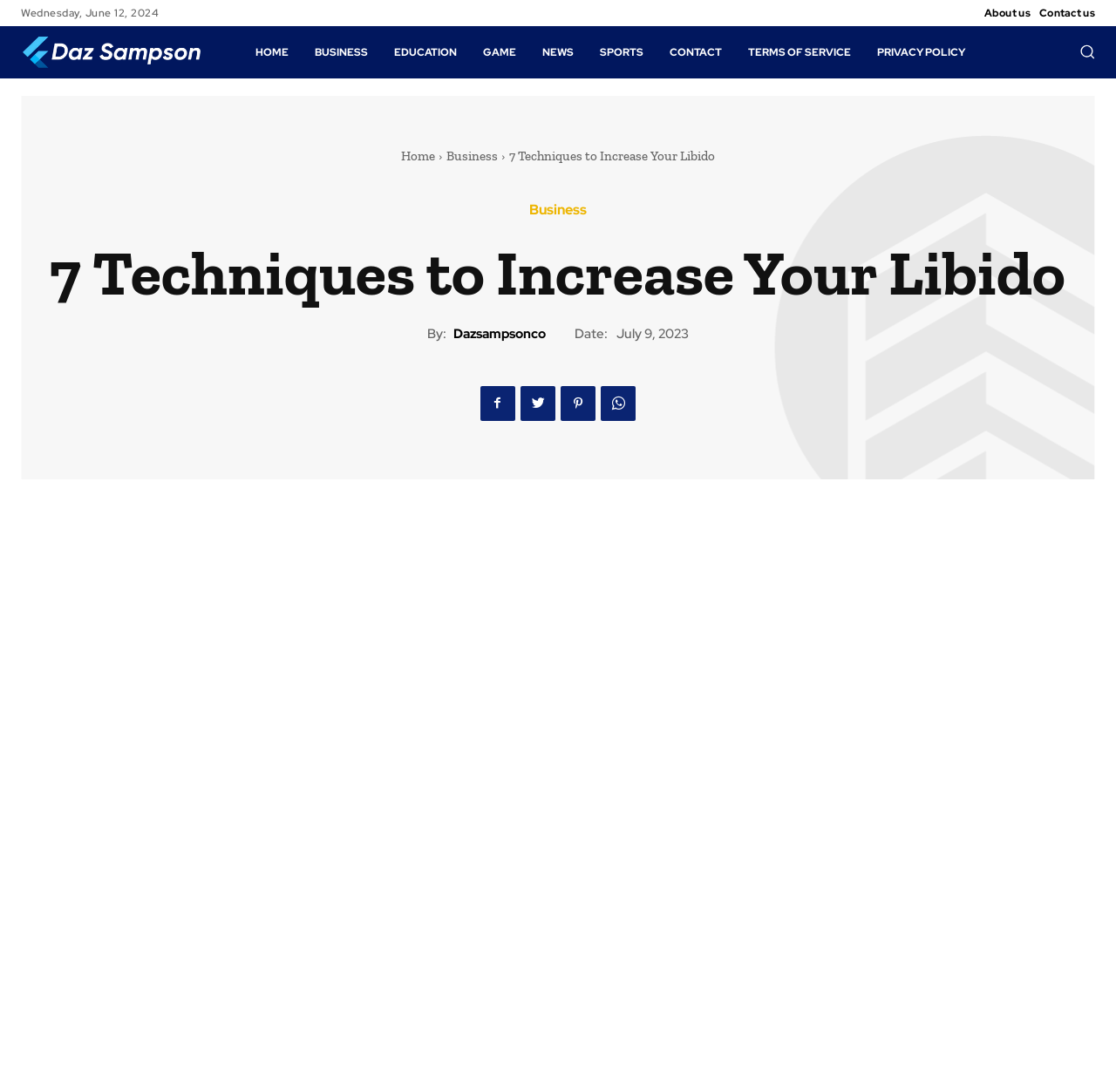How many social media links are there?
Based on the image, give a one-word or short phrase answer.

4